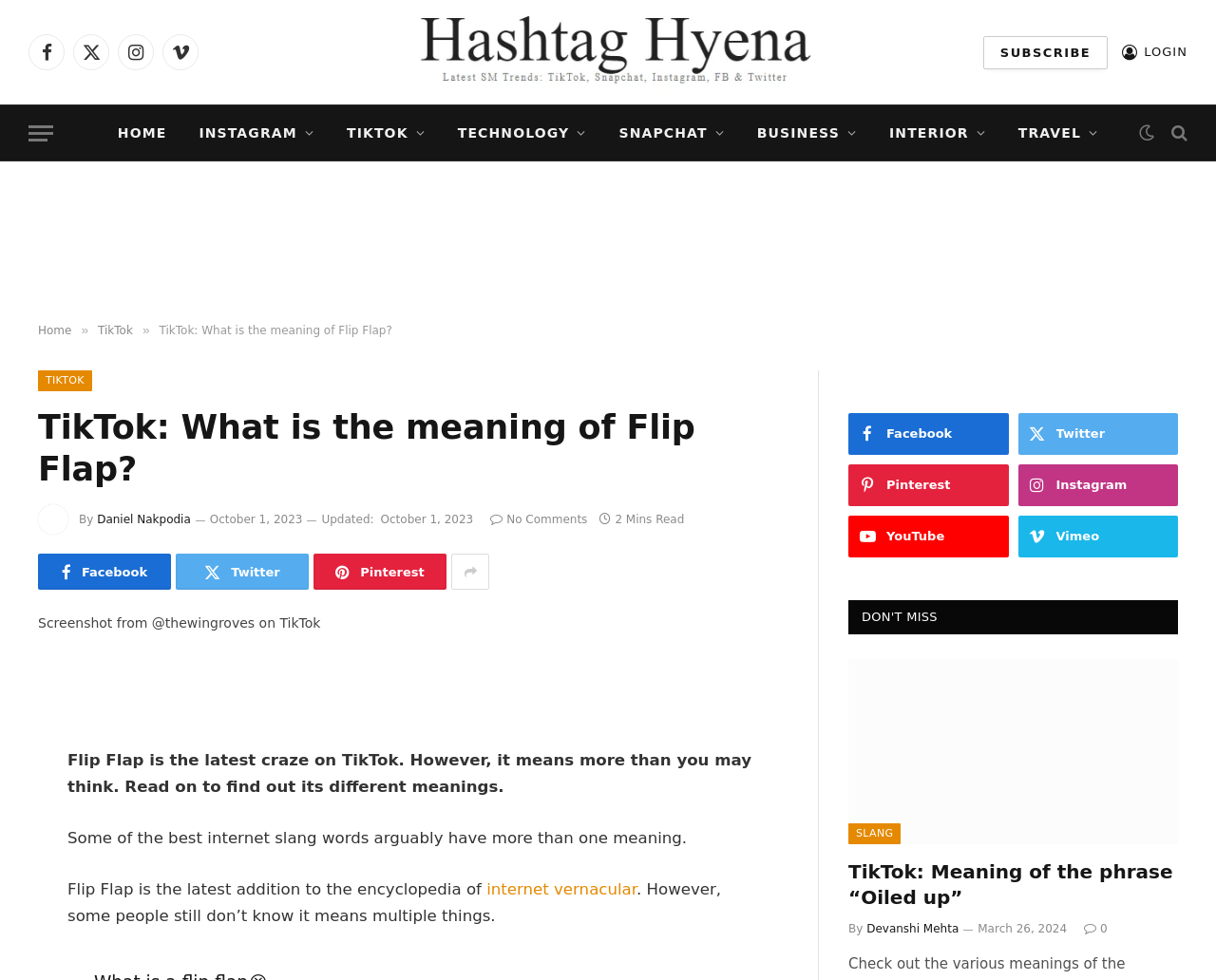How many minutes does it take to read the article?
Could you please answer the question thoroughly and with as much detail as possible?

The time it takes to read the article can be found by looking at the text located below the title of the article. The text says '2 Mins Read', indicating that it takes 2 minutes to read the article.